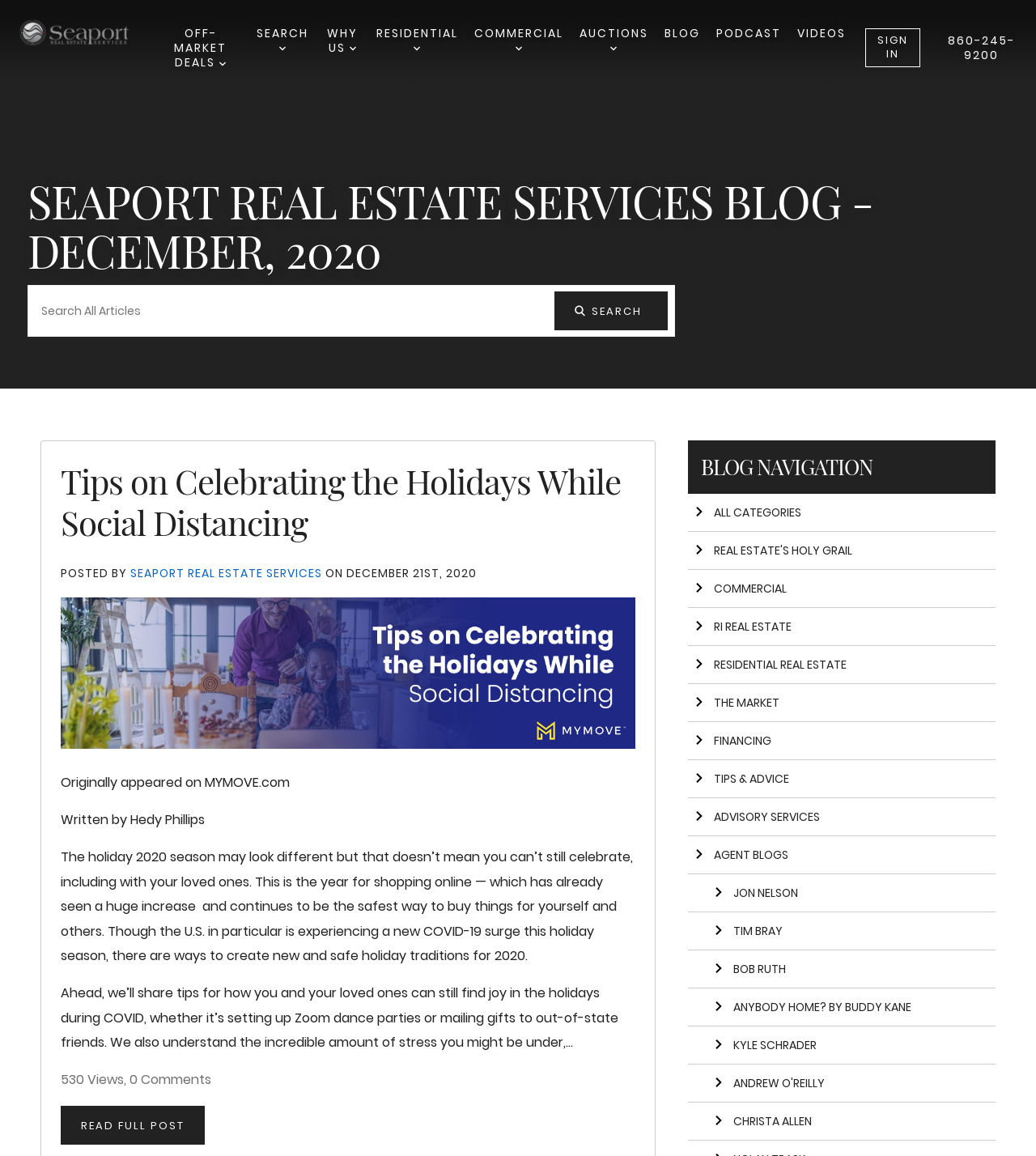Please answer the following question using a single word or phrase: 
What is the name of the real estate company?

Seaport Real Estate Services